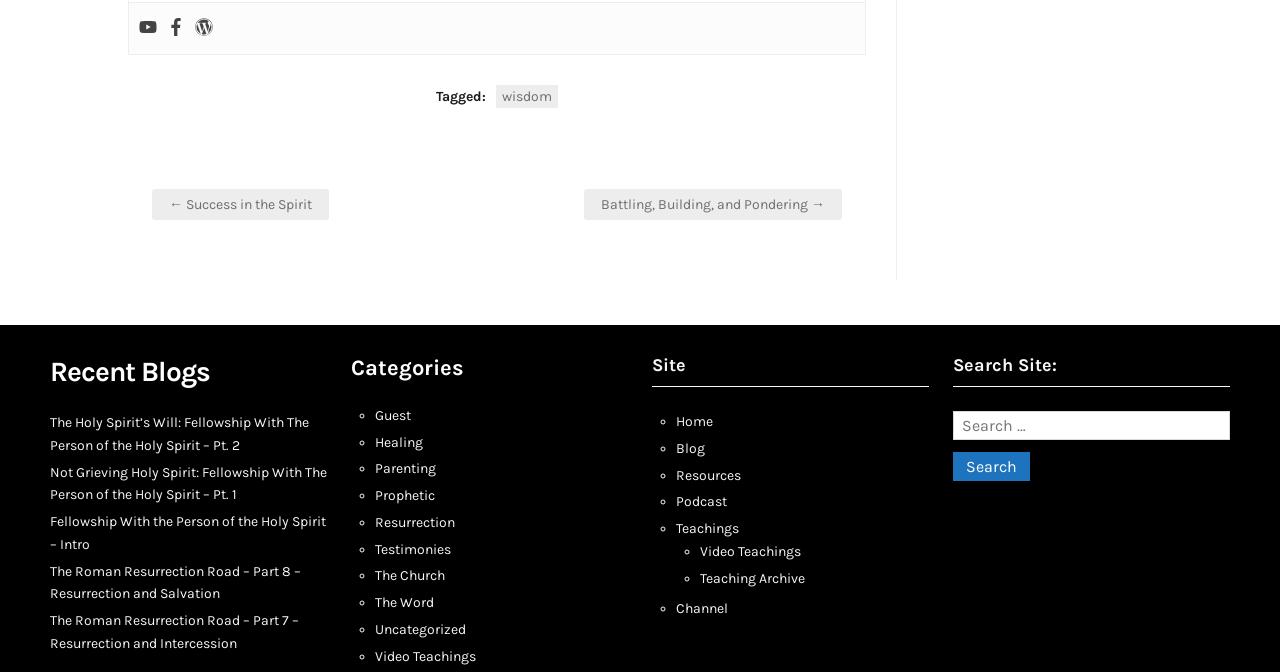What are the categories of blog posts on the website?
Can you give a detailed and elaborate answer to the question?

The website has a section titled 'Categories' that lists various categories of blog posts, including Guest, Healing, Parenting, Prophetic, Resurrection, Testimonies, The Church, The Word, Uncategorized, and Video Teachings, which are represented by list markers and links.